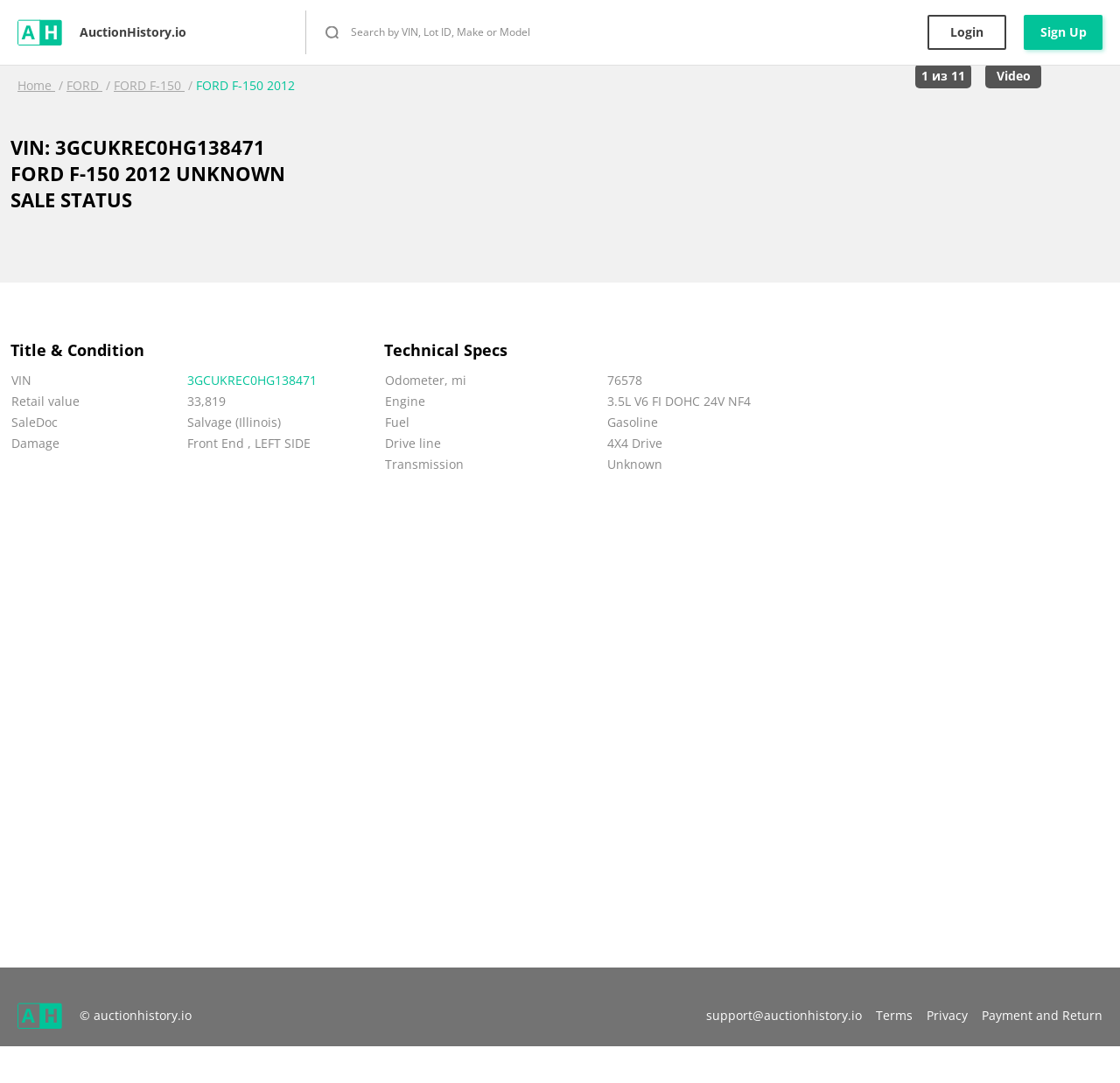Locate the bounding box coordinates of the element I should click to achieve the following instruction: "Watch the video".

[0.88, 0.059, 0.93, 0.082]